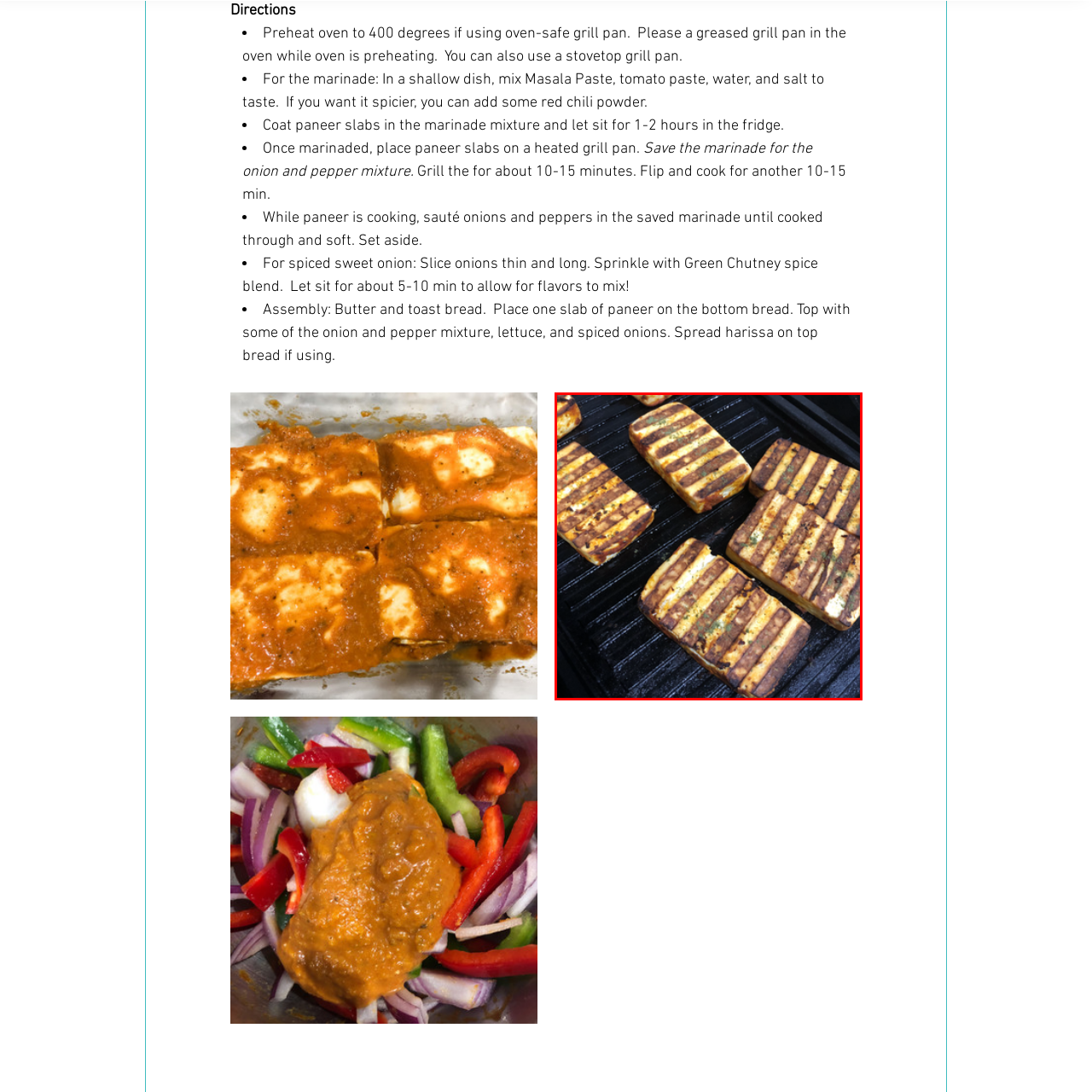What is suggested to be combined with the grilled paneer?
Check the image enclosed by the red bounding box and reply to the question using a single word or phrase.

Fresh vegetables and bread